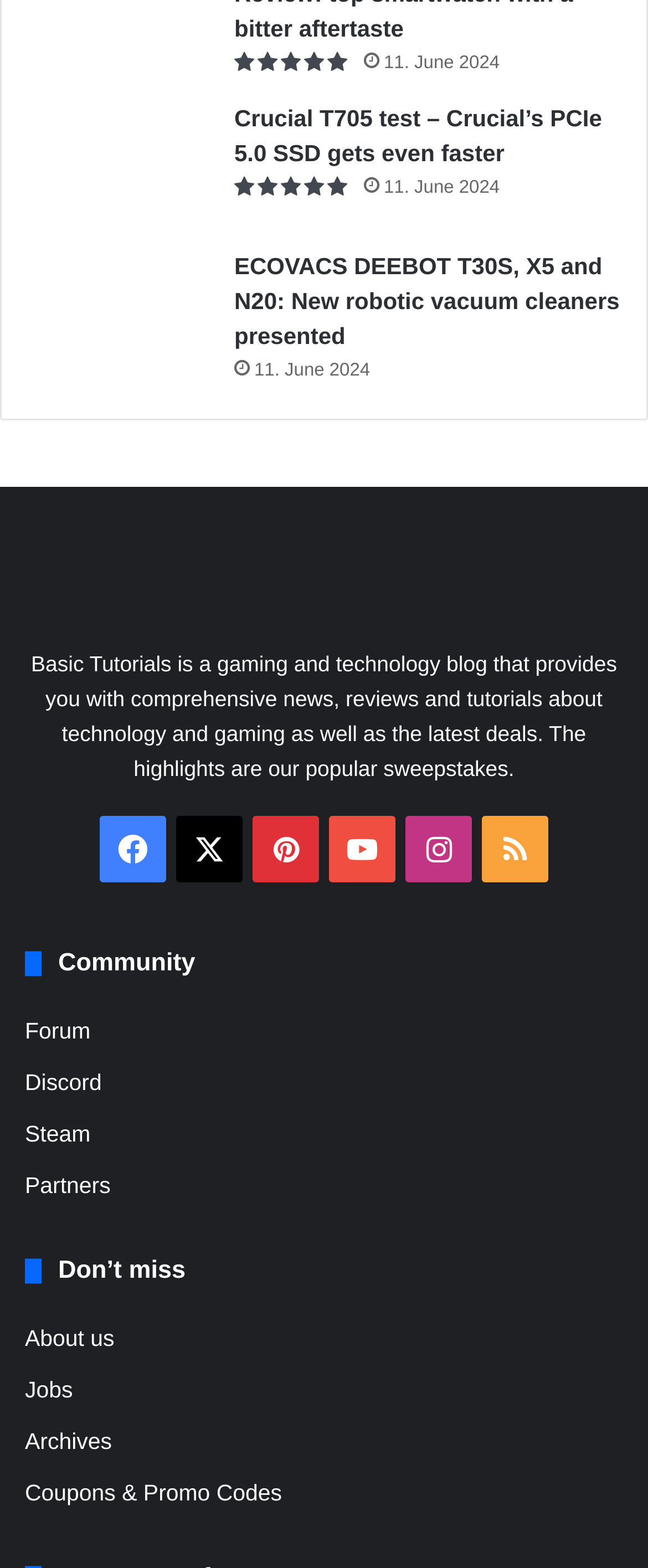Bounding box coordinates are specified in the format (top-left x, top-left y, bottom-right x, bottom-right y). All values are floating point numbers bounded between 0 and 1. Please provide the bounding box coordinate of the region this sentence describes: Coupons & Promo Codes

[0.038, 0.944, 0.435, 0.96]